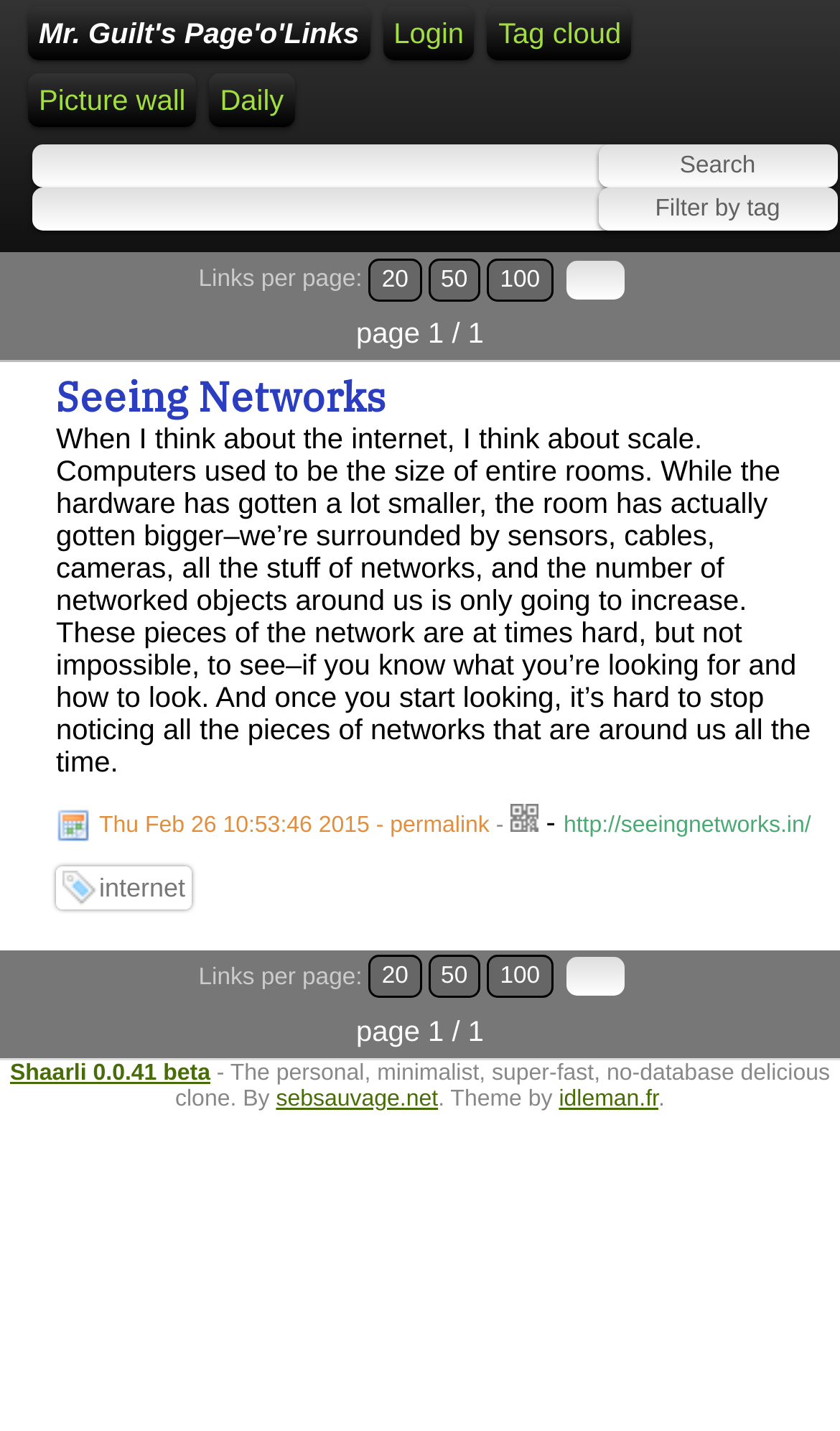What is the default number of links per page?
Based on the screenshot, provide a one-word or short-phrase response.

20